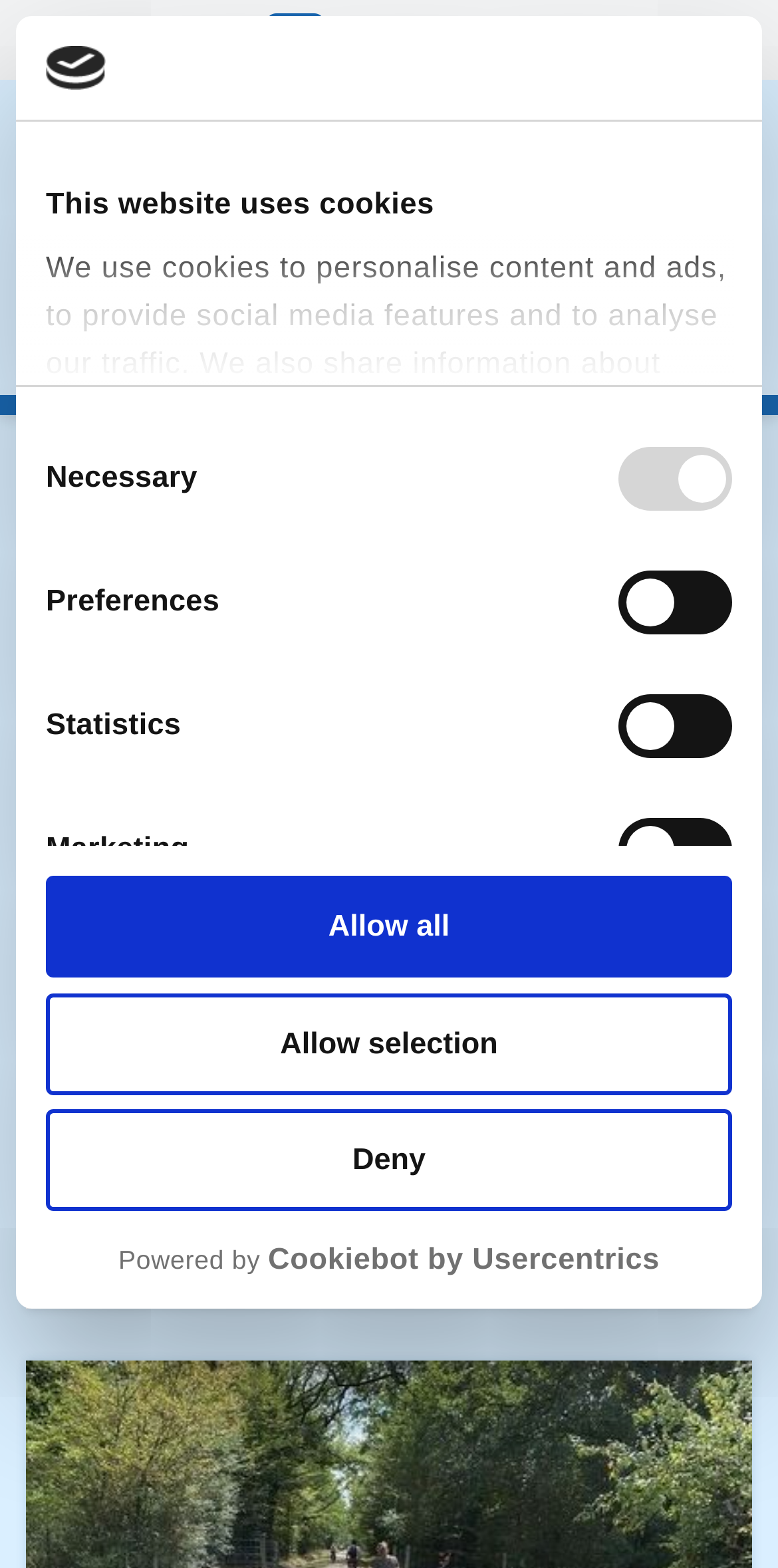Please specify the bounding box coordinates of the area that should be clicked to accomplish the following instruction: "Select the 'Preferences' checkbox". The coordinates should consist of four float numbers between 0 and 1, i.e., [left, top, right, bottom].

[0.795, 0.364, 0.941, 0.405]